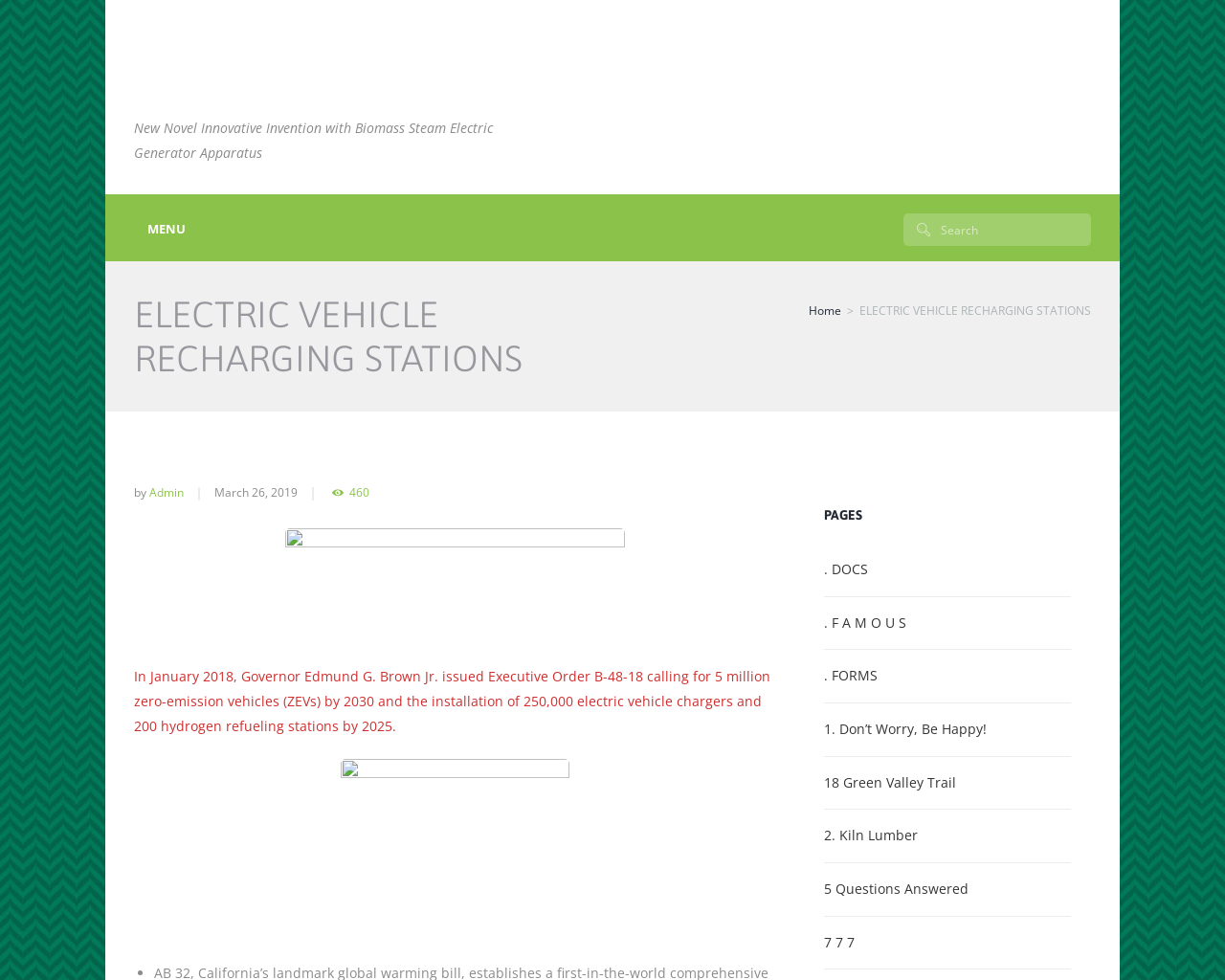Please determine the bounding box coordinates of the clickable area required to carry out the following instruction: "View DOCS page". The coordinates must be four float numbers between 0 and 1, represented as [left, top, right, bottom].

[0.673, 0.571, 0.709, 0.59]